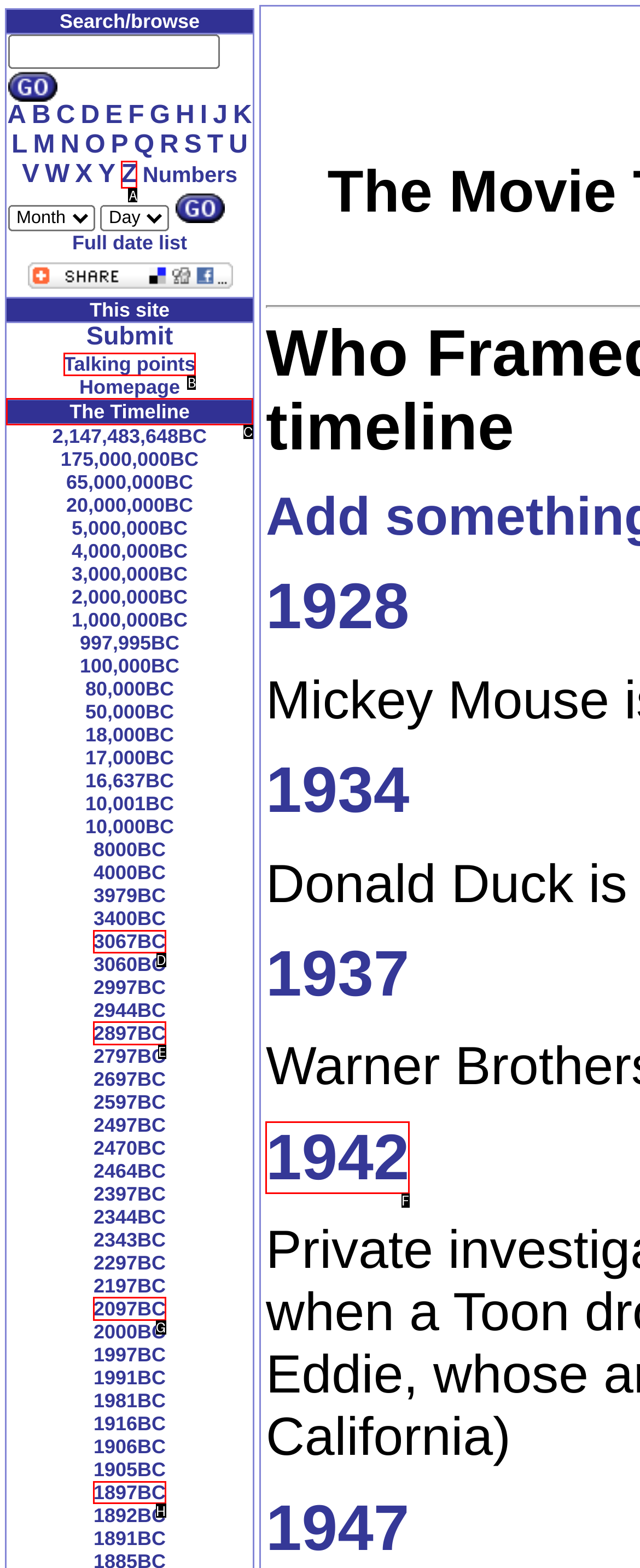Point out the option that best suits the description: Talking points
Indicate your answer with the letter of the selected choice.

B